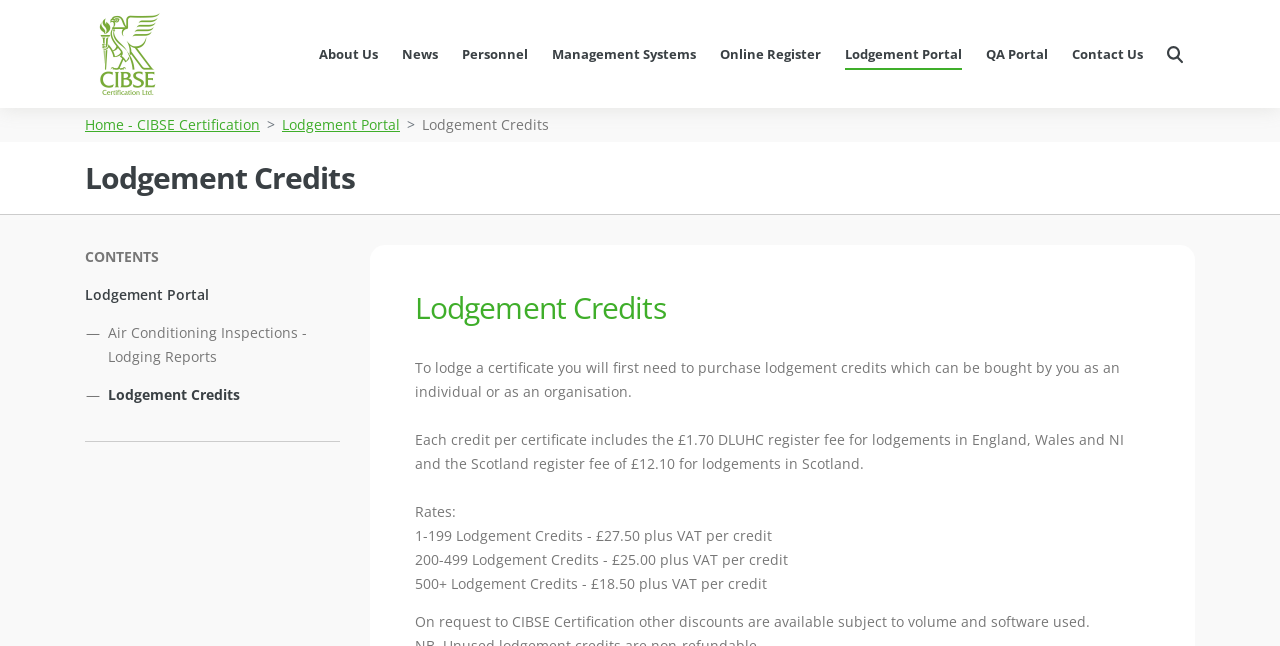Show me the bounding box coordinates of the clickable region to achieve the task as per the instruction: "Check Lodgement Credits".

[0.084, 0.593, 0.25, 0.63]